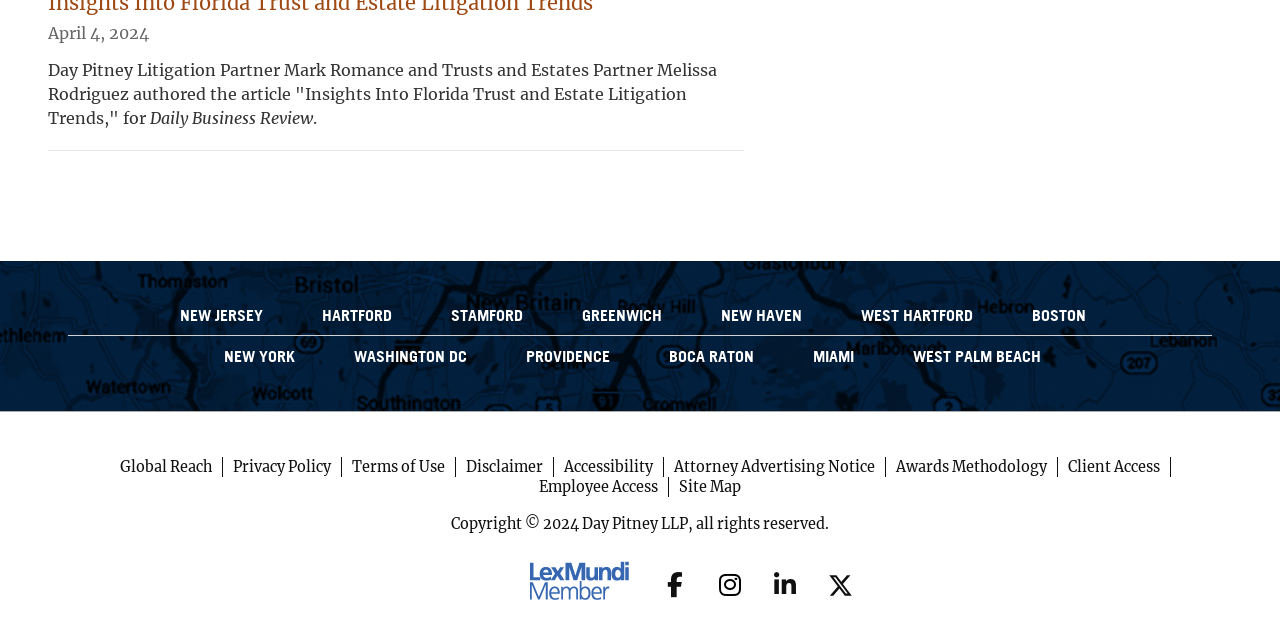Please find the bounding box coordinates for the clickable element needed to perform this instruction: "Visit Global Reach".

[0.086, 0.724, 0.174, 0.756]